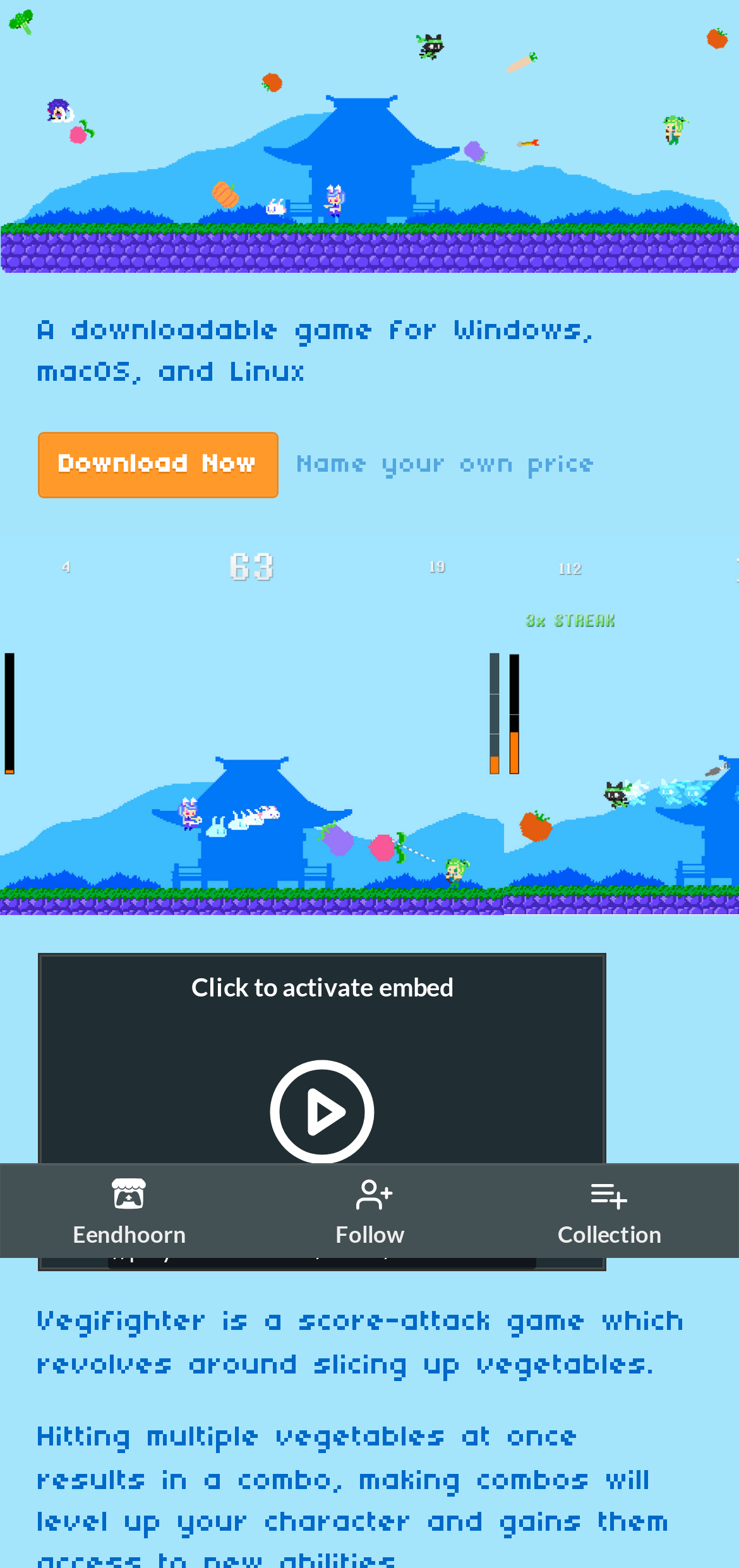Given the element description Download Now, predict the bounding box coordinates for the UI element in the webpage screenshot. The format should be (top-left x, top-left y, bottom-right x, bottom-right y), and the values should be between 0 and 1.

[0.051, 0.276, 0.377, 0.318]